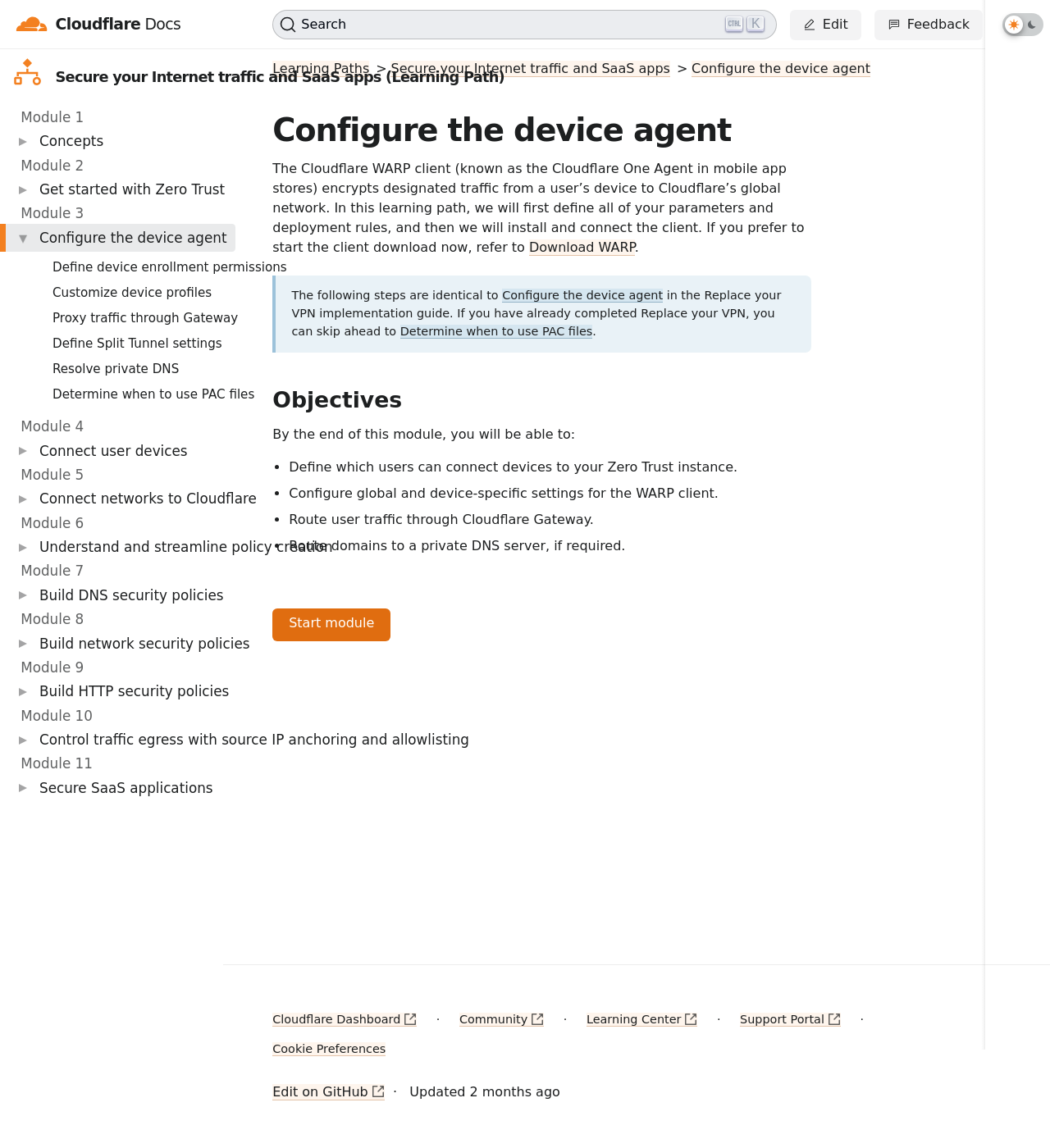Please identify the bounding box coordinates of the element on the webpage that should be clicked to follow this instruction: "Give us feedback". The bounding box coordinates should be given as four float numbers between 0 and 1, formatted as [left, top, right, bottom].

[0.833, 0.008, 0.936, 0.035]